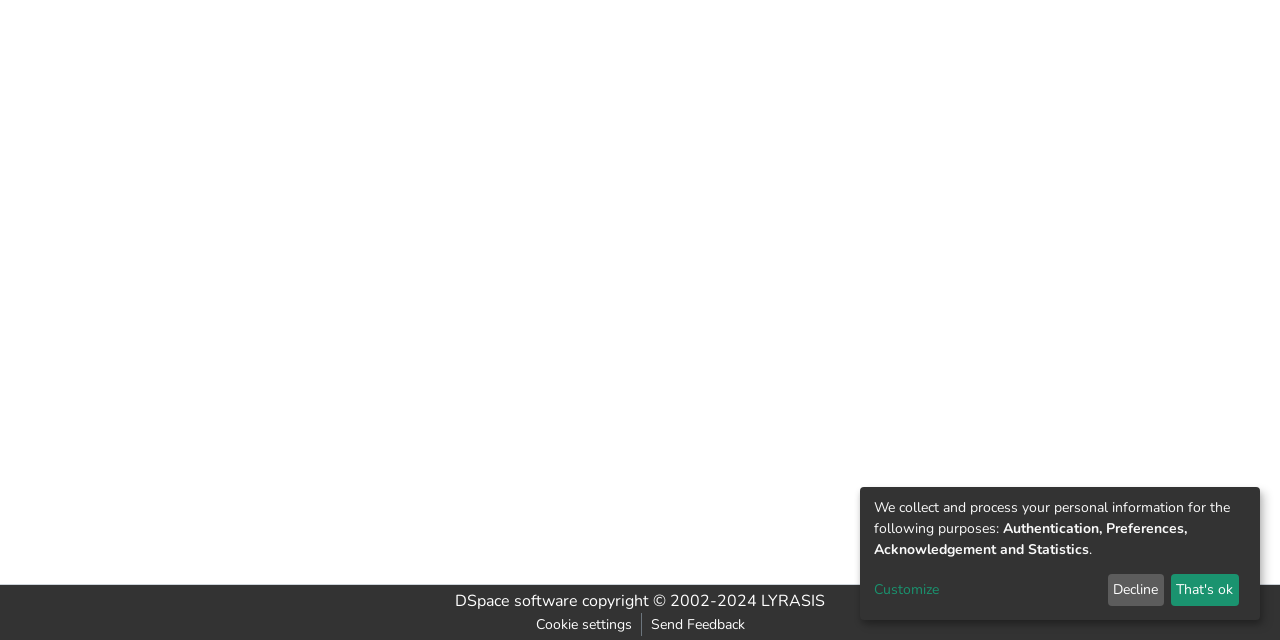Determine the bounding box for the UI element as described: "Send Feedback". The coordinates should be represented as four float numbers between 0 and 1, formatted as [left, top, right, bottom].

[0.501, 0.958, 0.589, 0.994]